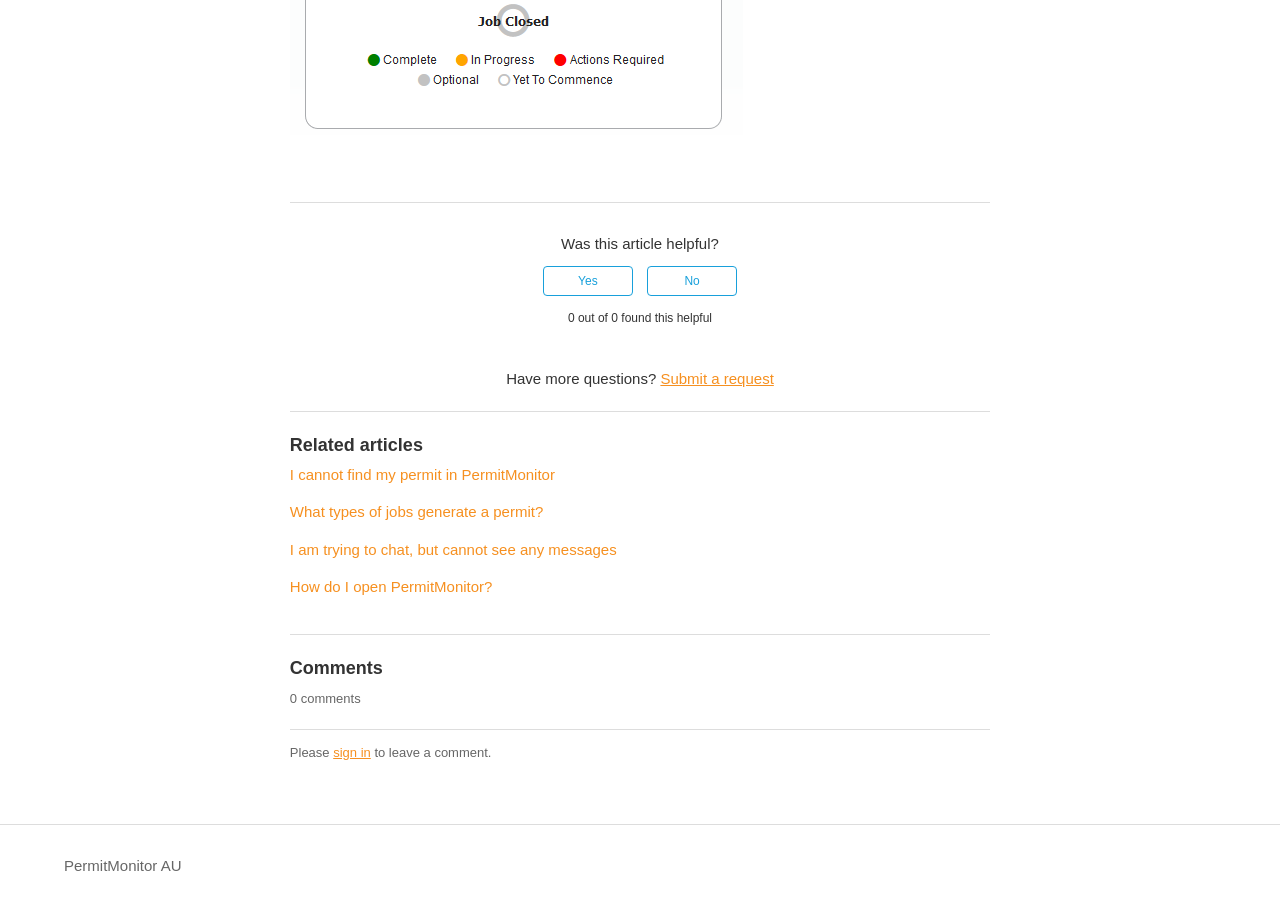Indicate the bounding box coordinates of the element that needs to be clicked to satisfy the following instruction: "Go to PermitMonitor AU". The coordinates should be four float numbers between 0 and 1, i.e., [left, top, right, bottom].

[0.05, 0.942, 0.142, 0.967]